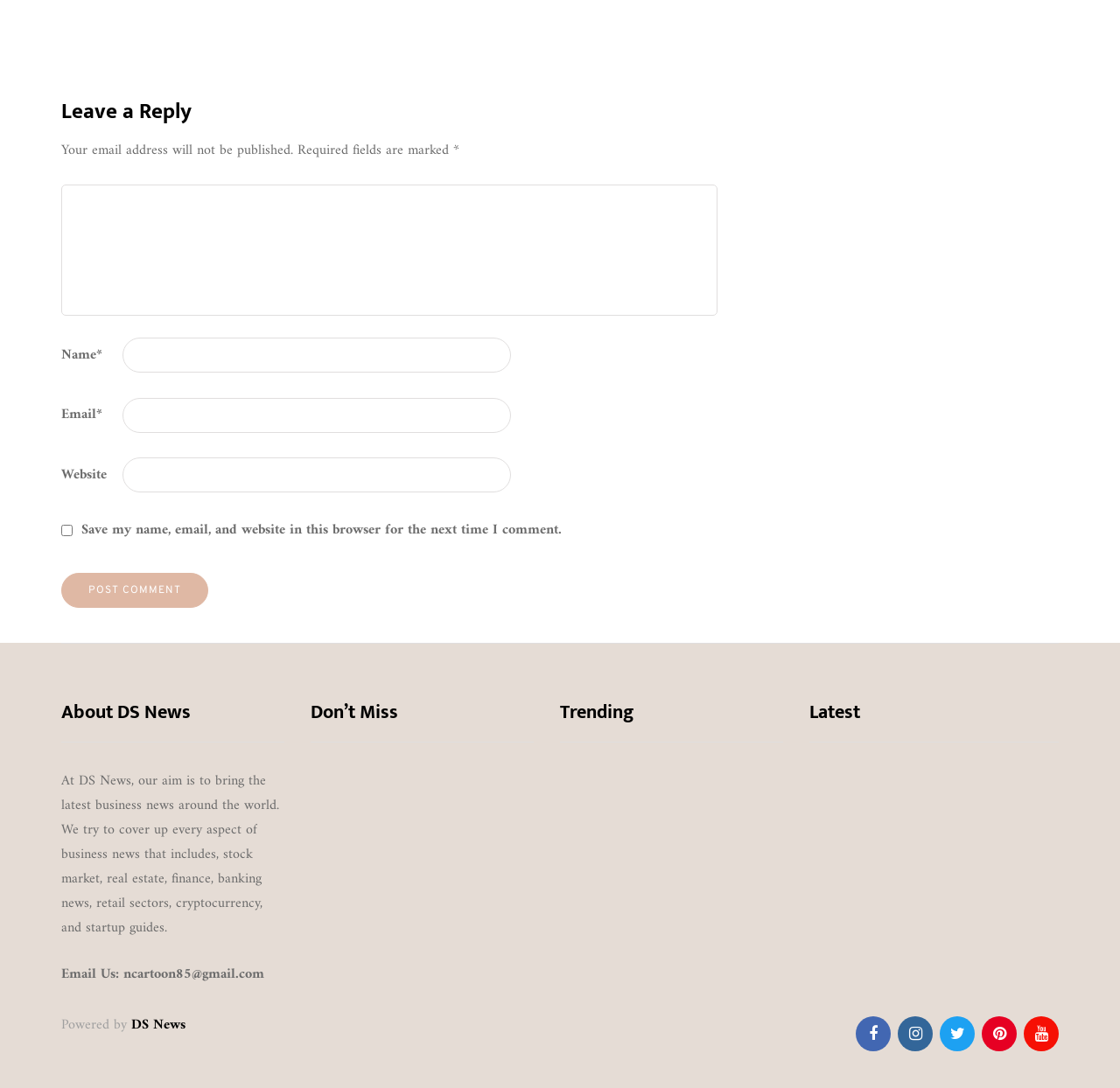Identify the bounding box coordinates of the clickable section necessary to follow the following instruction: "Click the Home link". The coordinates should be presented as four float numbers from 0 to 1, i.e., [left, top, right, bottom].

None